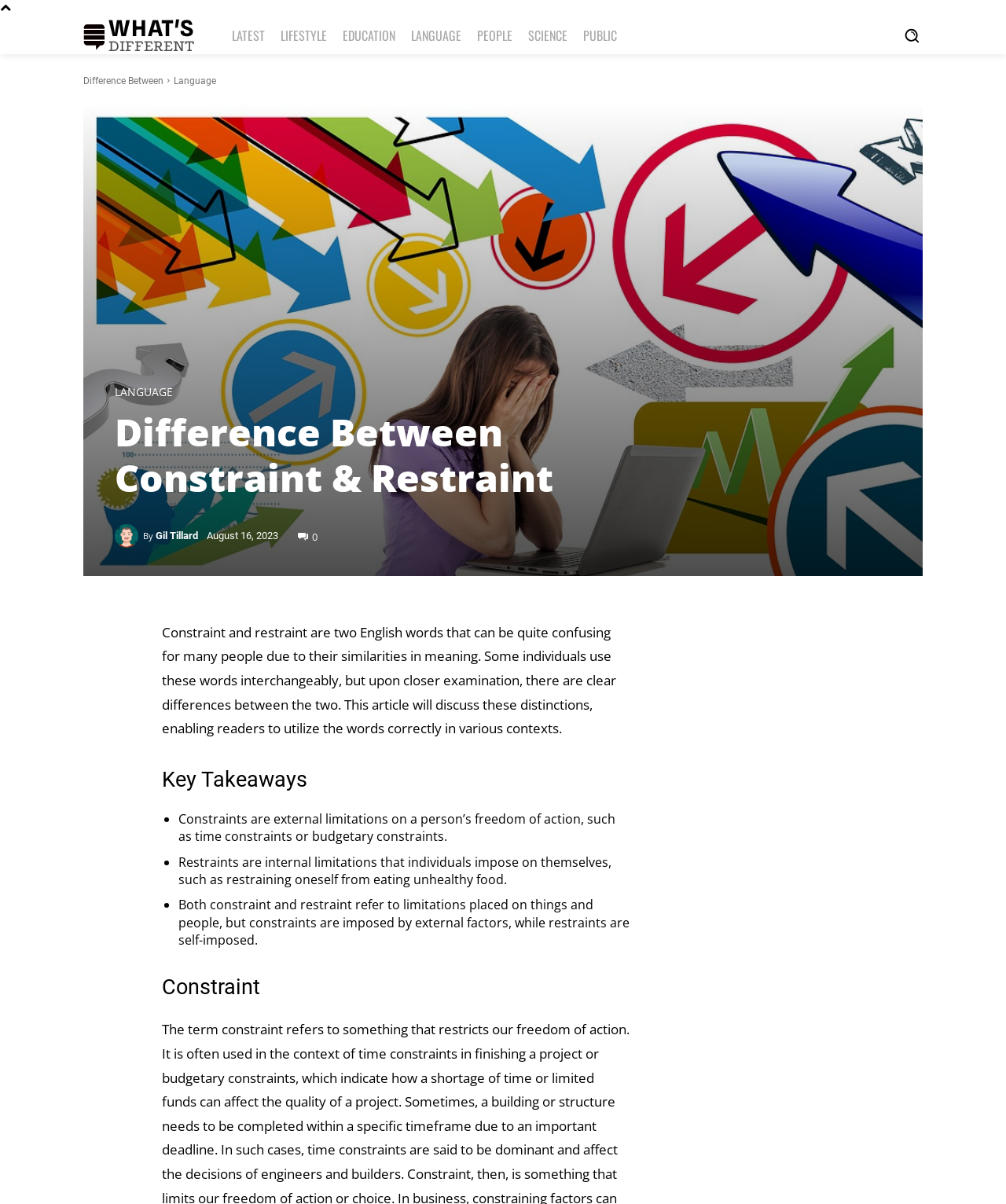Determine the main headline of the webpage and provide its text.

Difference Between Constraint & Restraint